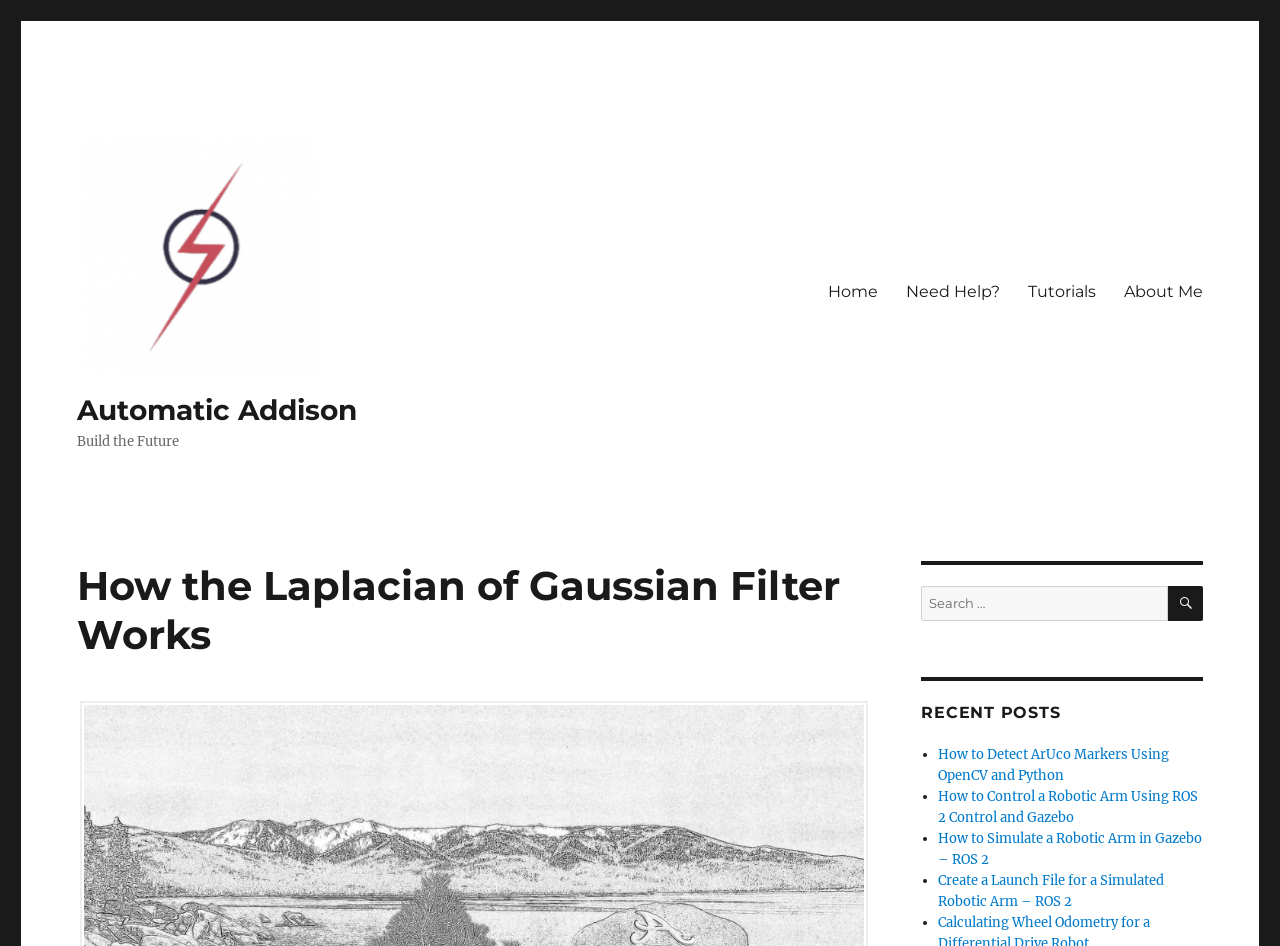Find the bounding box coordinates for the area you need to click to carry out the instruction: "visit tutorials page". The coordinates should be four float numbers between 0 and 1, indicated as [left, top, right, bottom].

[0.792, 0.285, 0.867, 0.33]